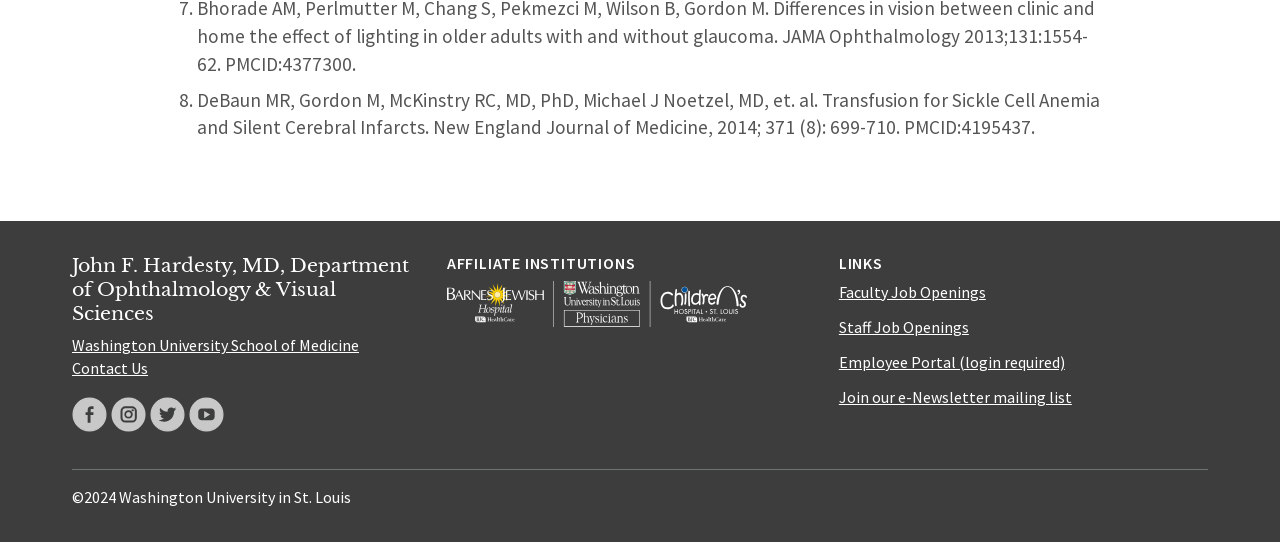Please specify the bounding box coordinates of the element that should be clicked to execute the given instruction: 'Follow on Facebook'. Ensure the coordinates are four float numbers between 0 and 1, expressed as [left, top, right, bottom].

None